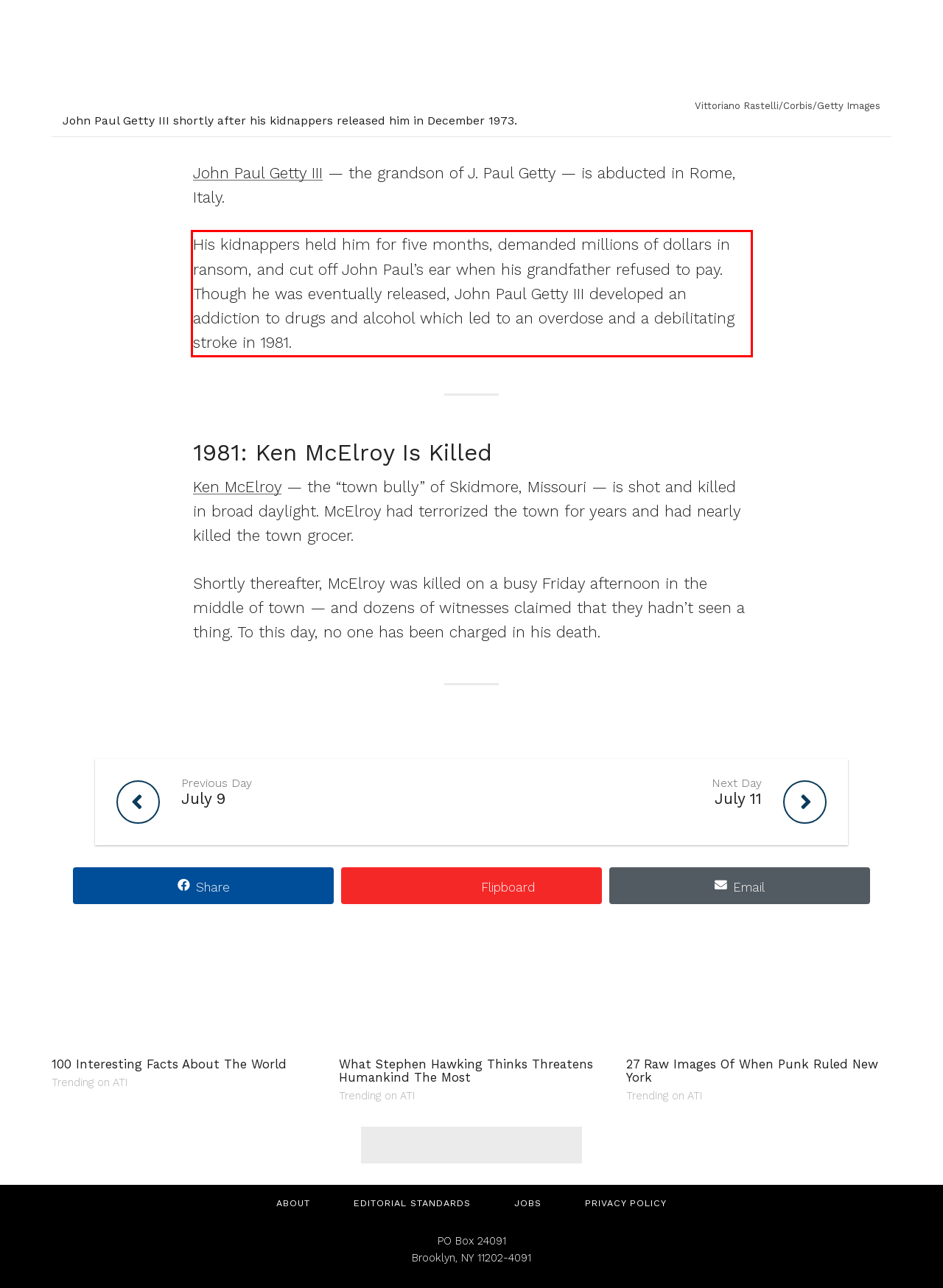Given a webpage screenshot, locate the red bounding box and extract the text content found inside it.

His kidnappers held him for five months, demanded millions of dollars in ransom, and cut off John Paul’s ear when his grandfather refused to pay. Though he was eventually released, John Paul Getty III developed an addiction to drugs and alcohol which led to an overdose and a debilitating stroke in 1981.